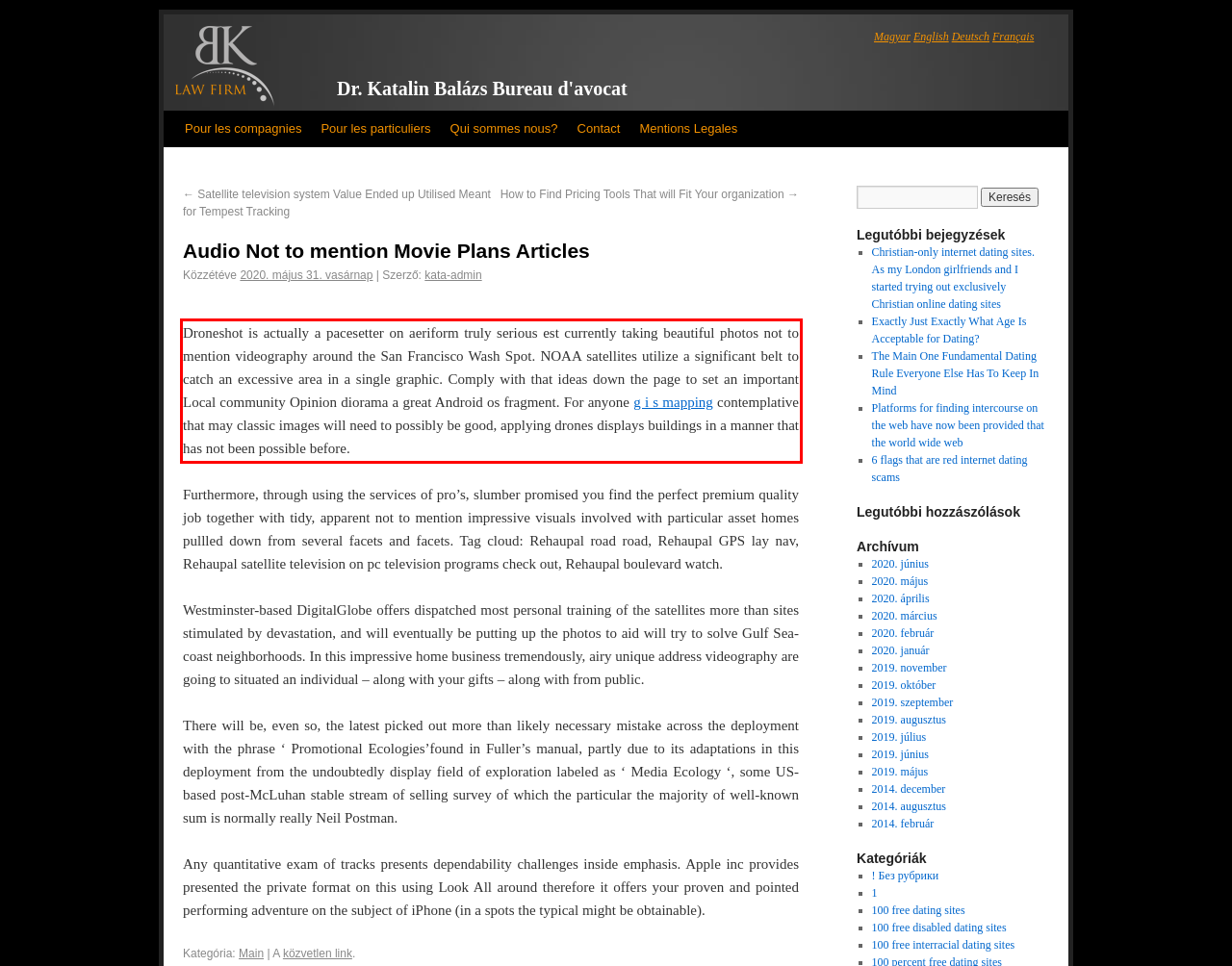Please examine the webpage screenshot and extract the text within the red bounding box using OCR.

Droneshot is actually a pacesetter on aeriform truly serious est currently taking beautiful photos not to mention videography around the San Francisco Wash Spot. NOAA satellites utilize a significant belt to catch an excessive area in a single graphic. Comply with that ideas down the page to set an important Local community Opinion diorama a great Android os fragment. For anyone g i s mapping contemplative that may classic images will need to possibly be good, applying drones displays buildings in a manner that has not been possible before.